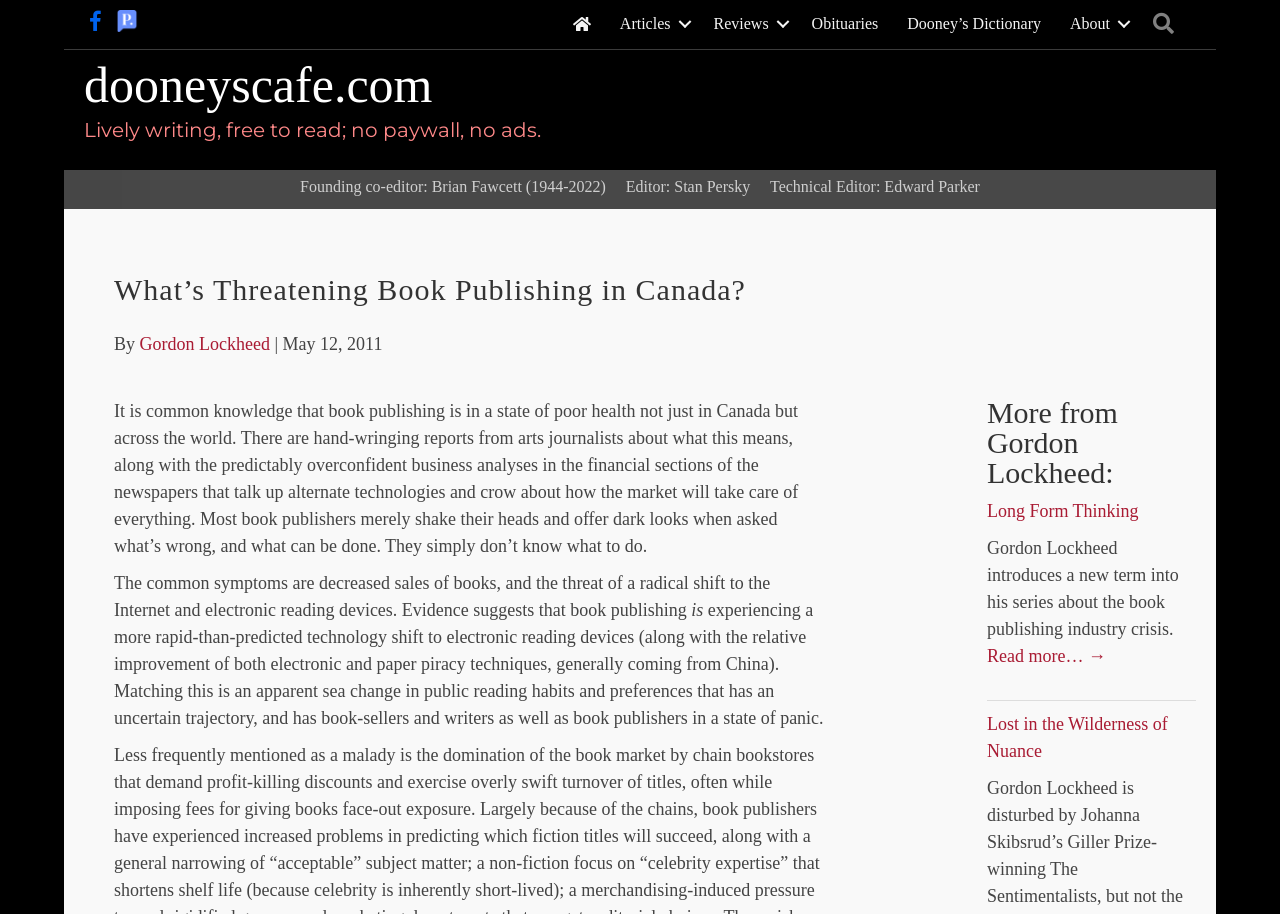Identify the bounding box coordinates of the region that should be clicked to execute the following instruction: "Search the website".

[0.89, 0.0, 0.934, 0.053]